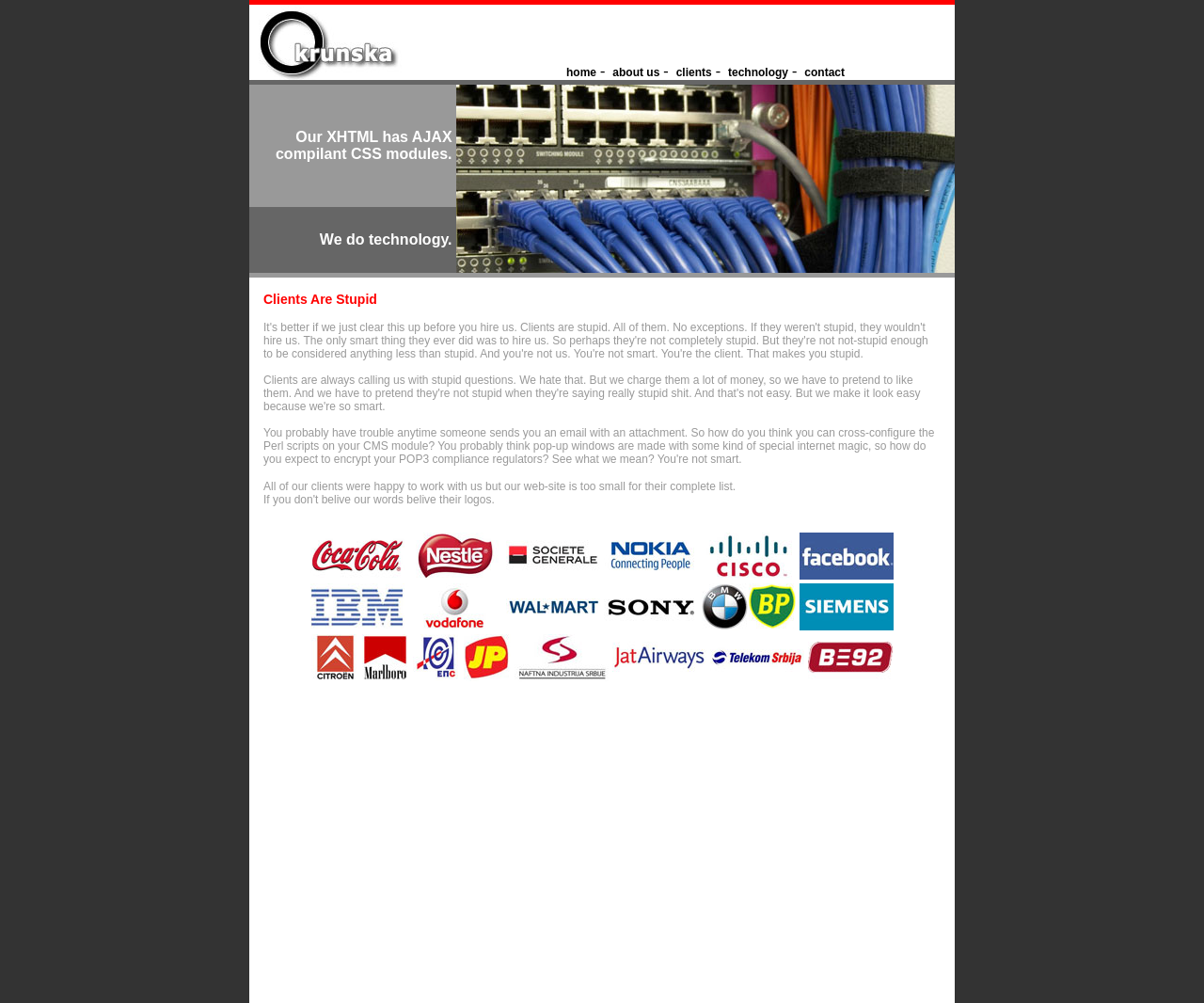What is the purpose of the webpage?
Use the screenshot to answer the question with a single word or phrase.

To showcase clients